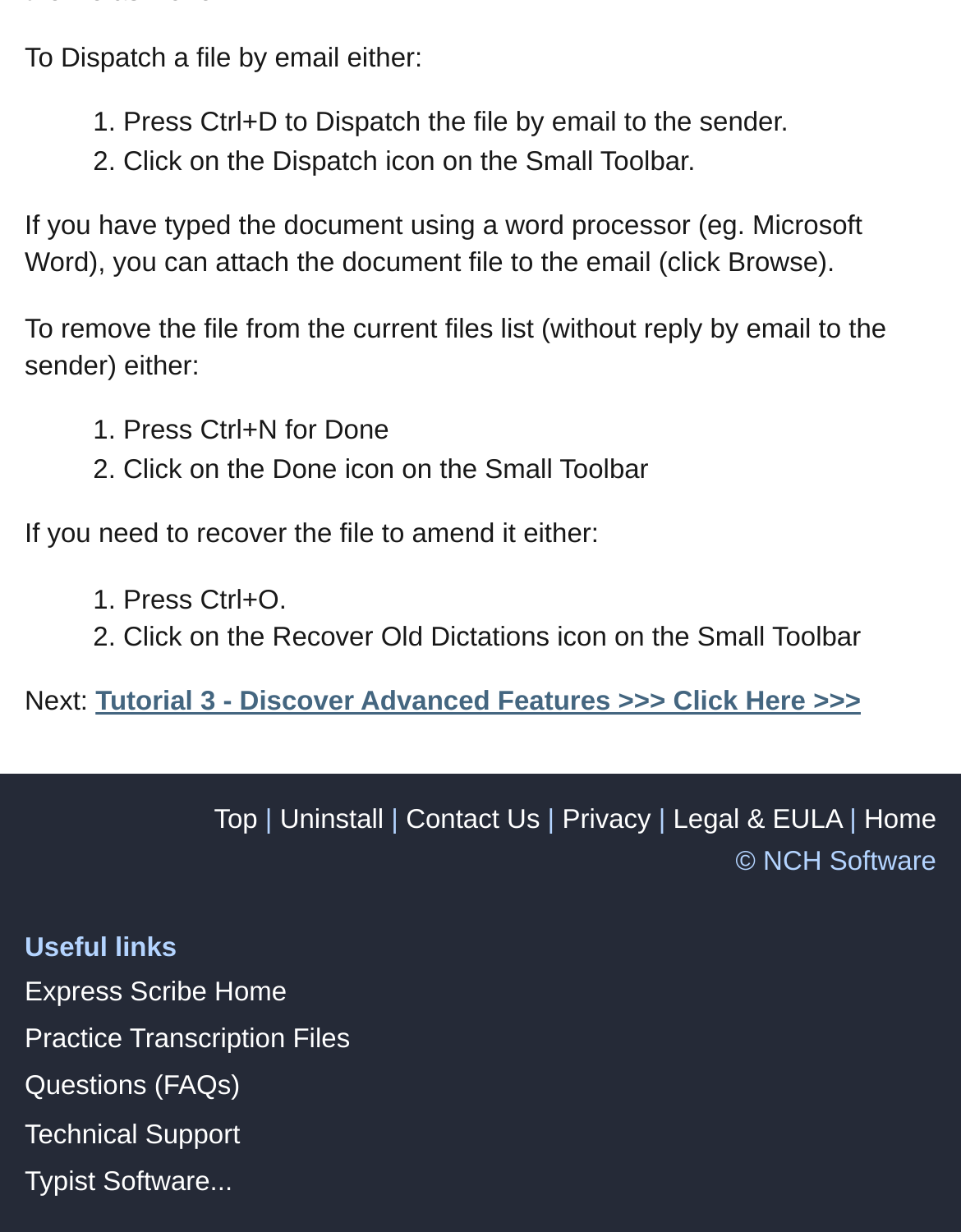Find and indicate the bounding box coordinates of the region you should select to follow the given instruction: "Click on the link to Tutorial 3 - Discover Advanced Features".

[0.099, 0.559, 0.896, 0.583]